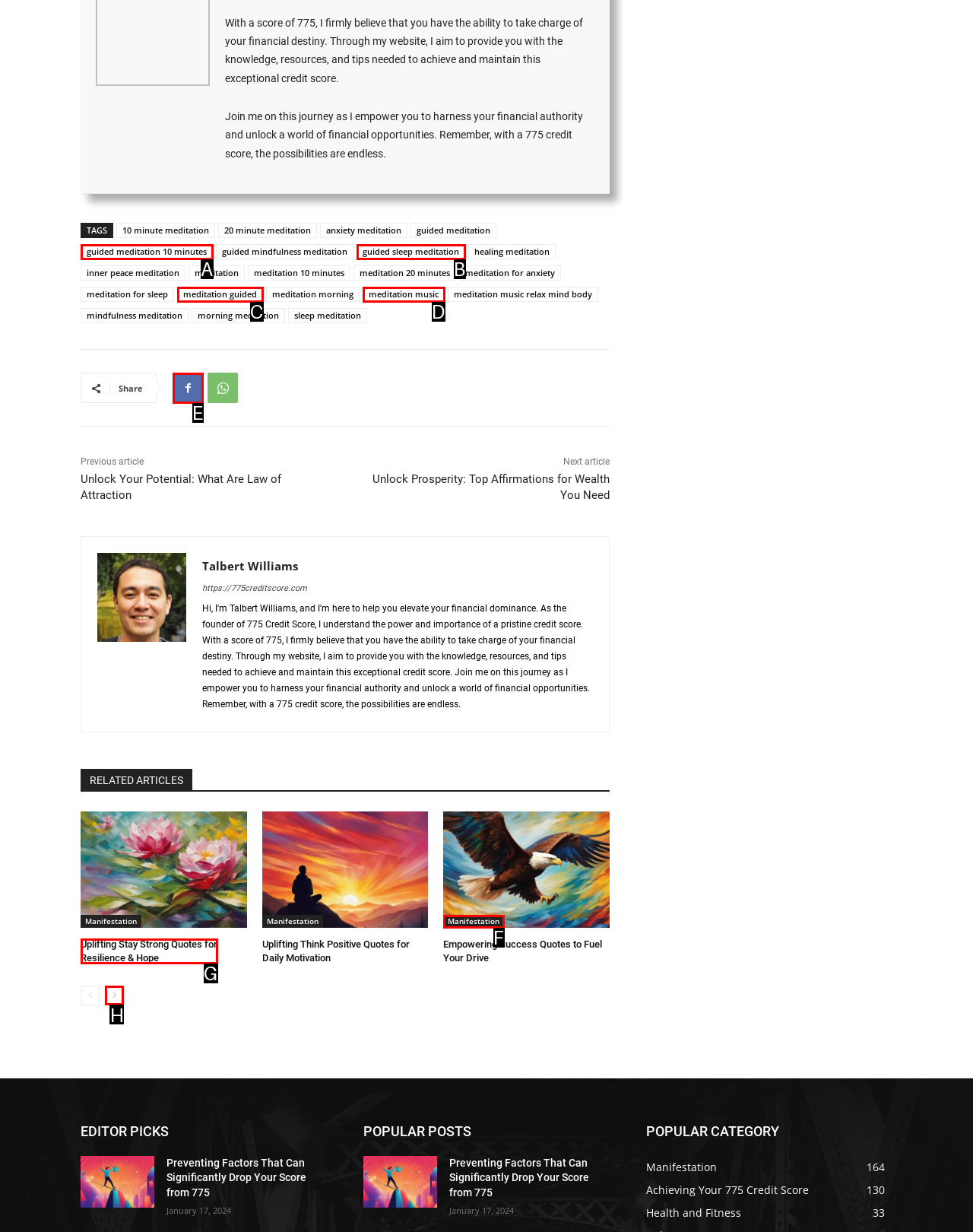Determine the letter of the UI element that you need to click to perform the task: Go to the next page.
Provide your answer with the appropriate option's letter.

H